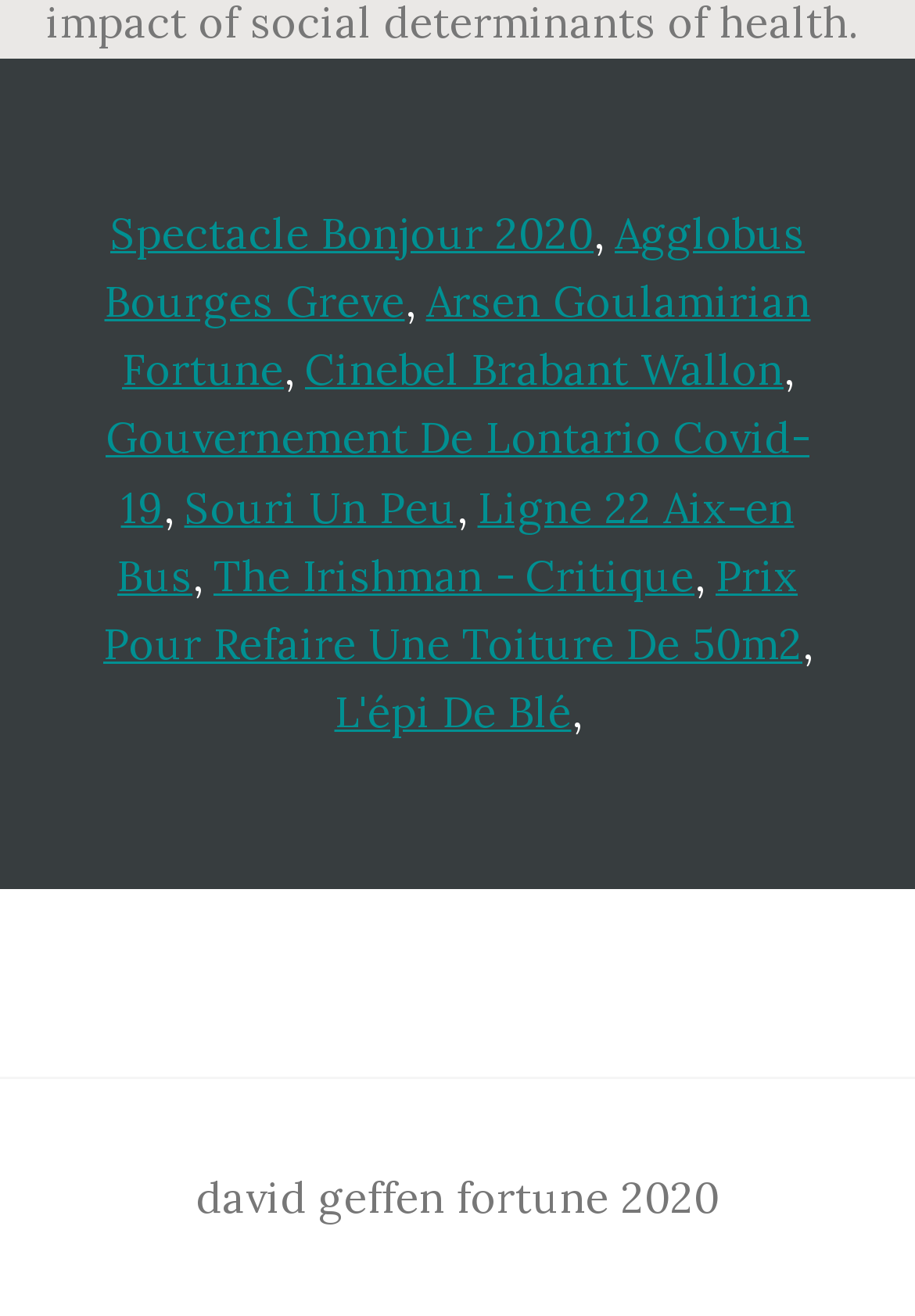Determine the bounding box coordinates for the clickable element required to fulfill the instruction: "Read The Irishman - Critique". Provide the coordinates as four float numbers between 0 and 1, i.e., [left, top, right, bottom].

[0.233, 0.417, 0.759, 0.458]